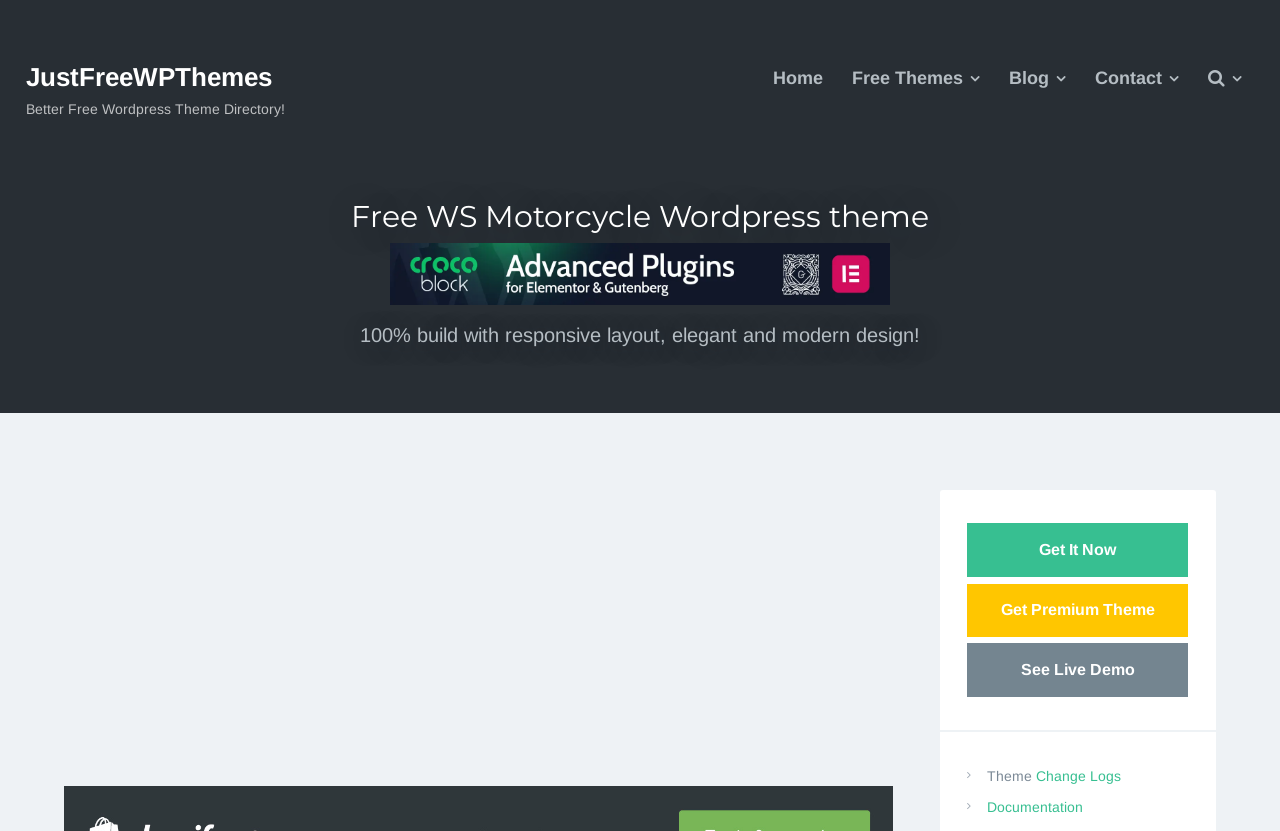Given the description "Cumbria Club", provide the bounding box coordinates of the corresponding UI element.

None